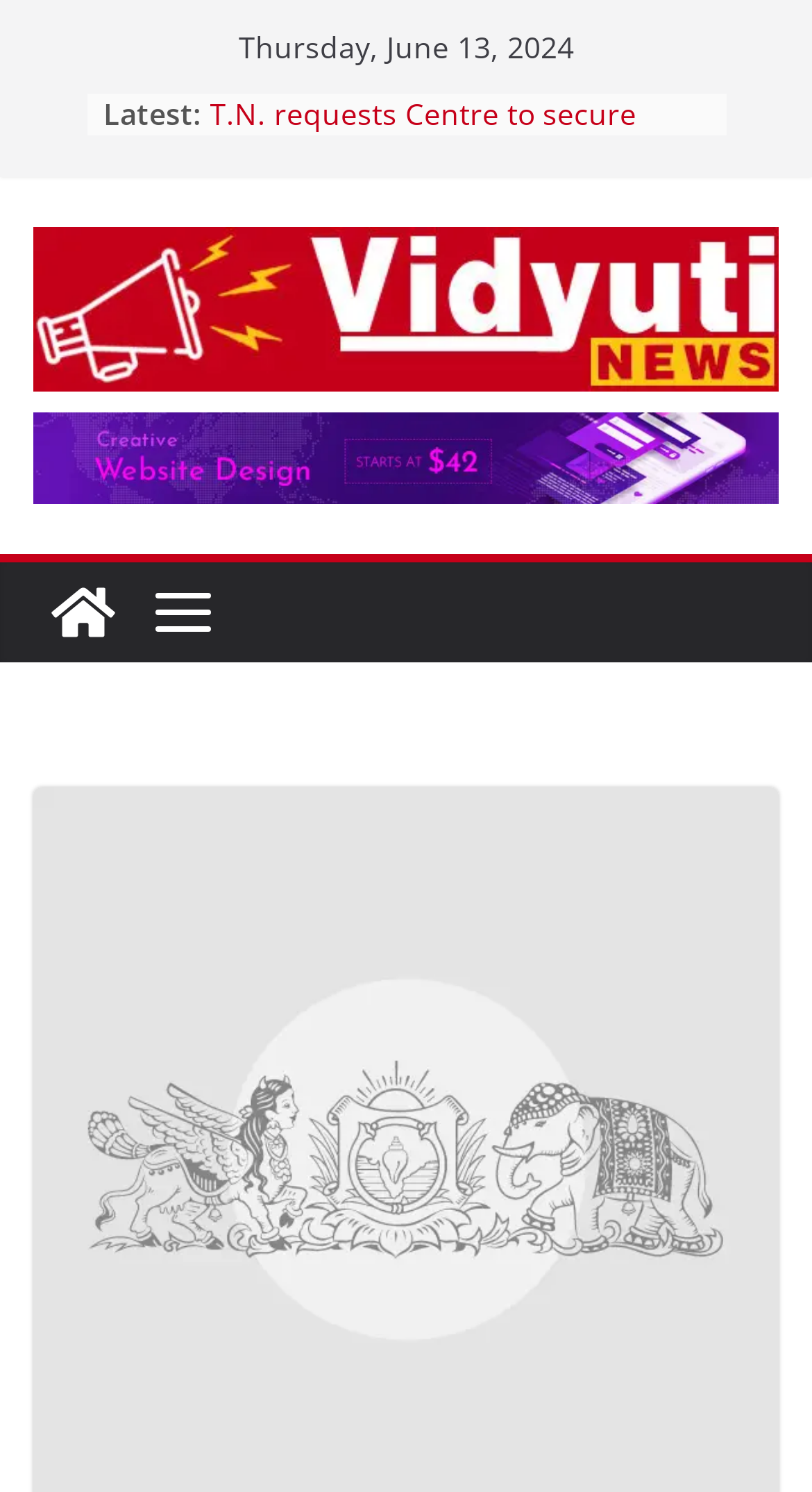Bounding box coordinates are specified in the format (top-left x, top-left y, bottom-right x, bottom-right y). All values are floating point numbers bounded between 0 and 1. Please provide the bounding box coordinate of the region this sentence describes: alt="Vidyuti"

[0.041, 0.152, 0.959, 0.262]